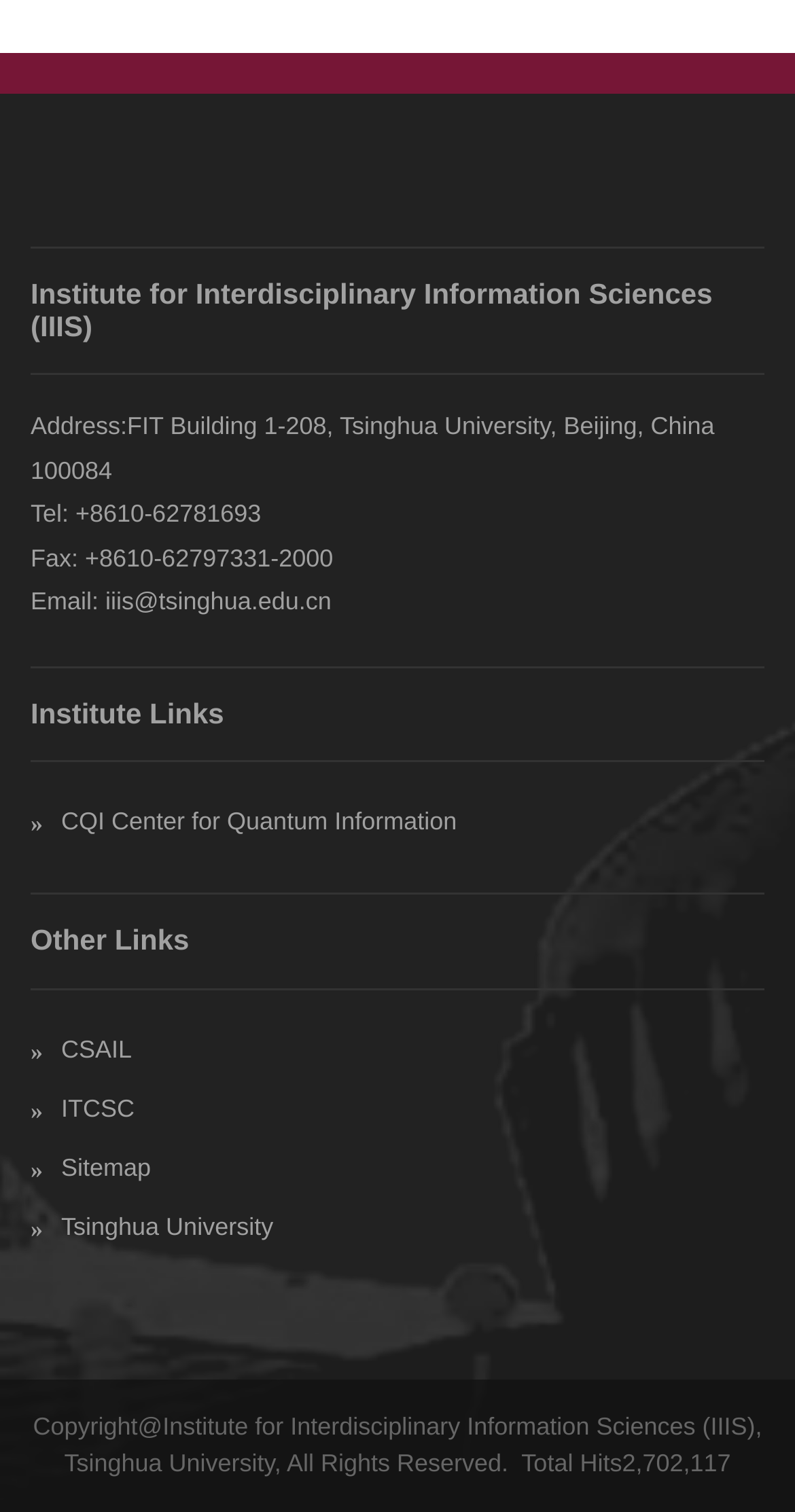What is the fax number of IIIS?
Using the visual information from the image, give a one-word or short-phrase answer.

+8610-62797331-2000